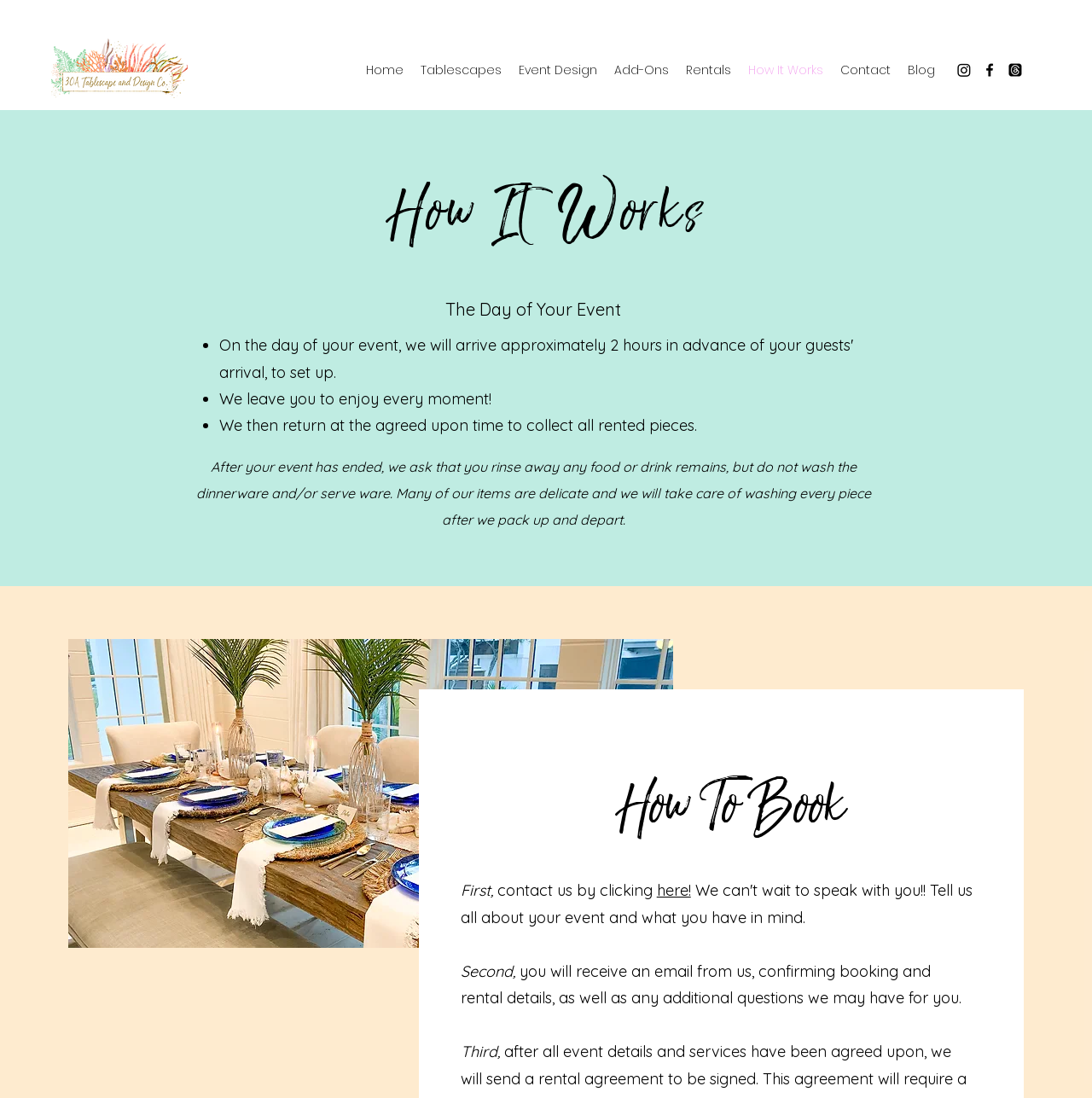Please find the bounding box coordinates for the clickable element needed to perform this instruction: "Click on the 'Home' link".

[0.327, 0.052, 0.377, 0.075]